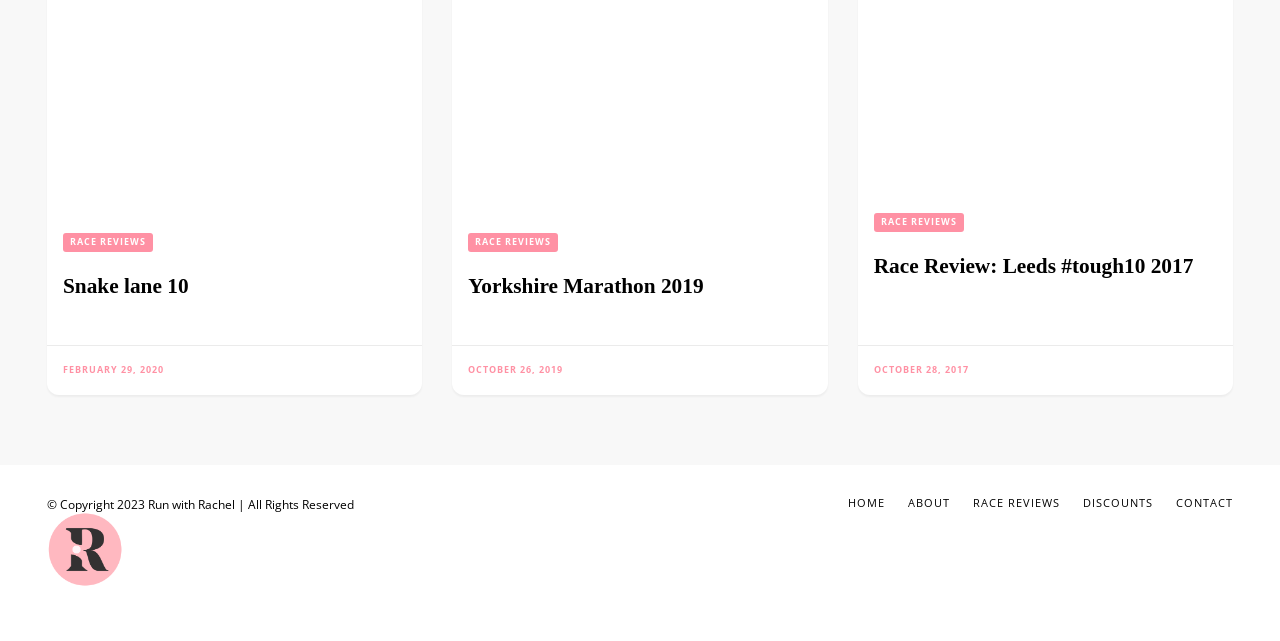Locate the bounding box coordinates of the area to click to fulfill this instruction: "click on the link to view Snake lane 10 race review". The bounding box should be presented as four float numbers between 0 and 1, in the order [left, top, right, bottom].

[0.049, 0.427, 0.147, 0.465]